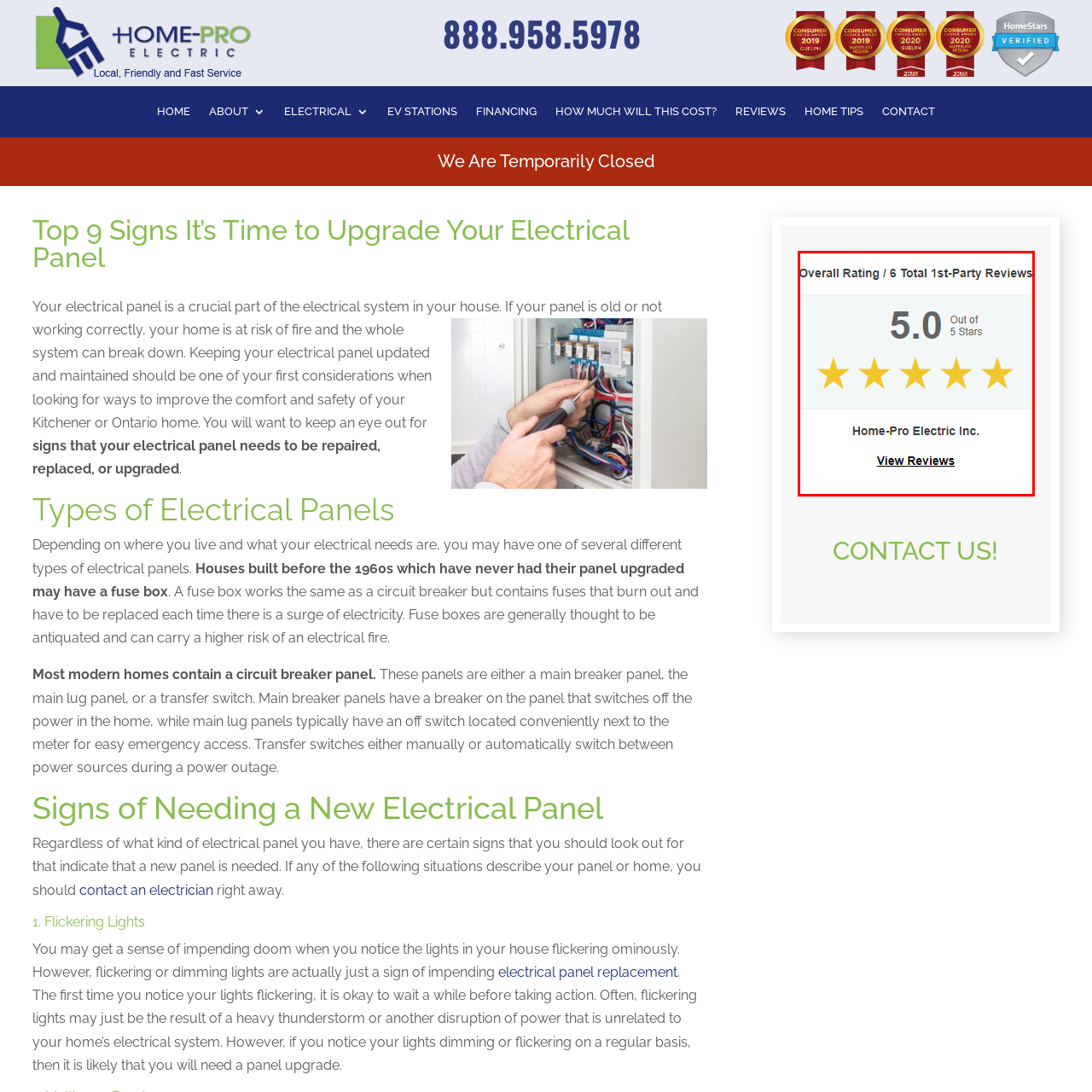Inspect the image surrounded by the red border and give a one-word or phrase answer to the question:
What is the purpose of the 'View Reviews' button?

To explore positive feedback